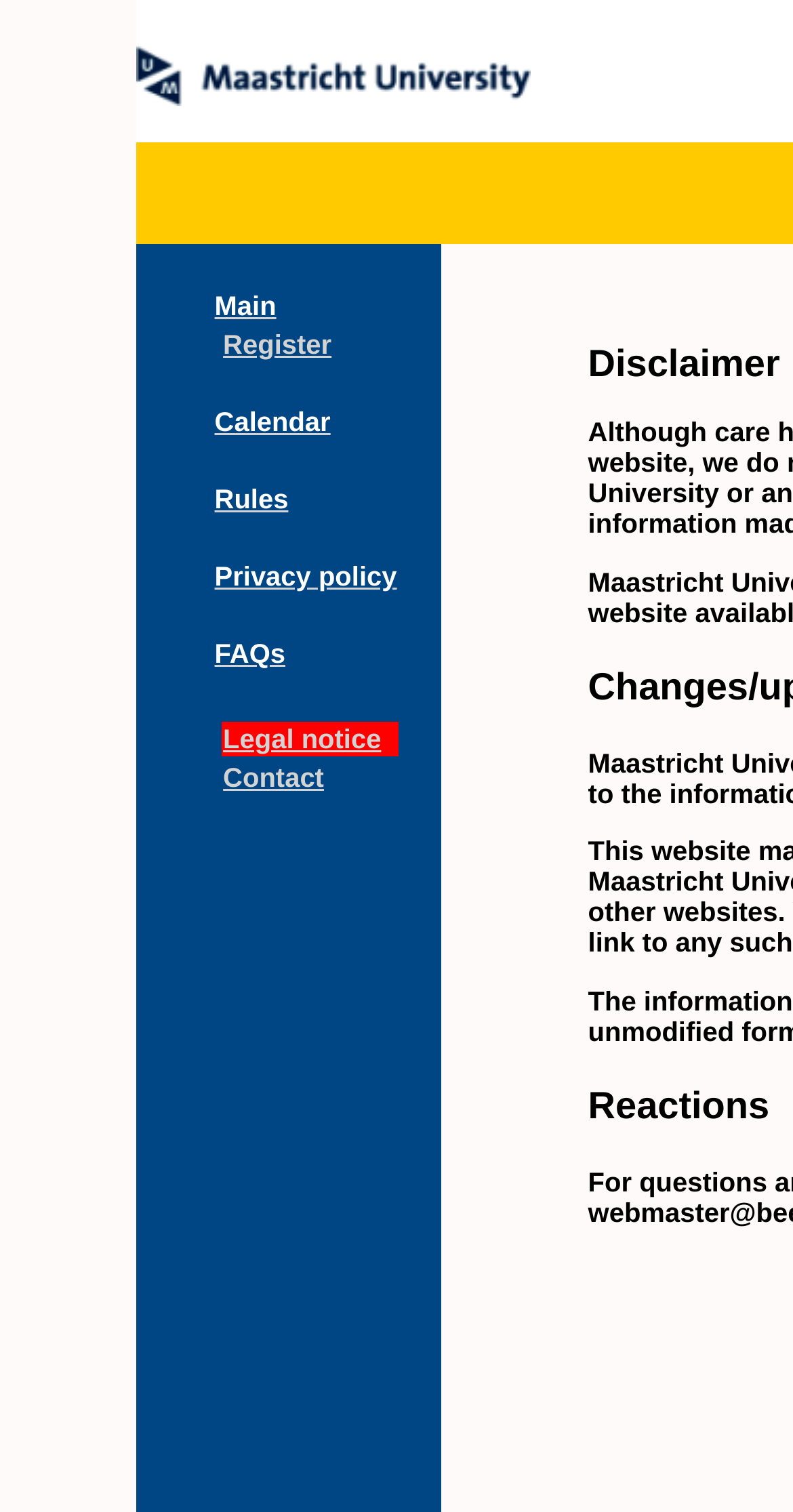Please answer the following question using a single word or phrase: What is the last link in the main navigation menu?

Contact